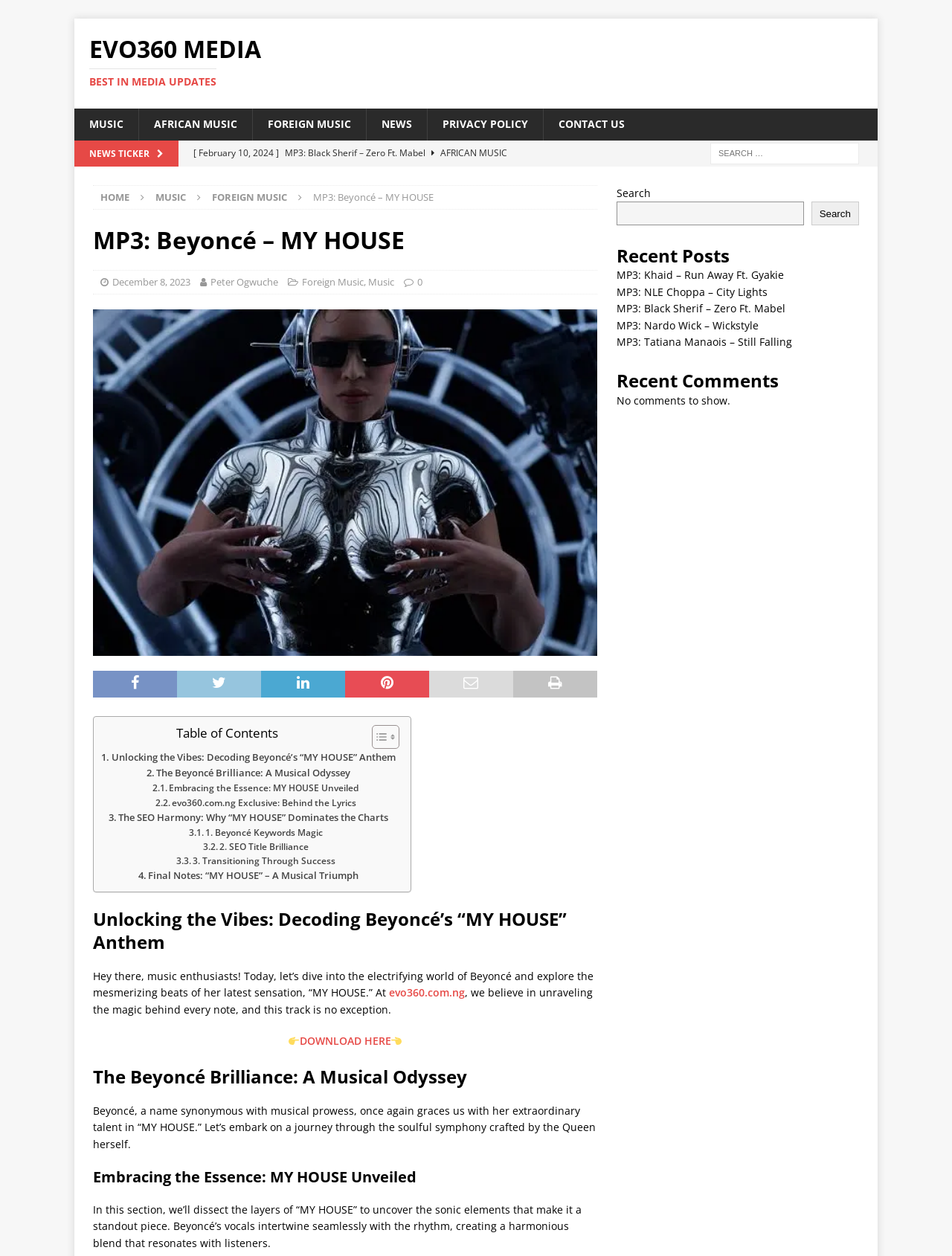Indicate the bounding box coordinates of the element that needs to be clicked to satisfy the following instruction: "Read the article about Unlocking the Vibes: Decoding Beyoncé’s MY HOUSE Anthem". The coordinates should be four float numbers between 0 and 1, i.e., [left, top, right, bottom].

[0.098, 0.722, 0.627, 0.759]